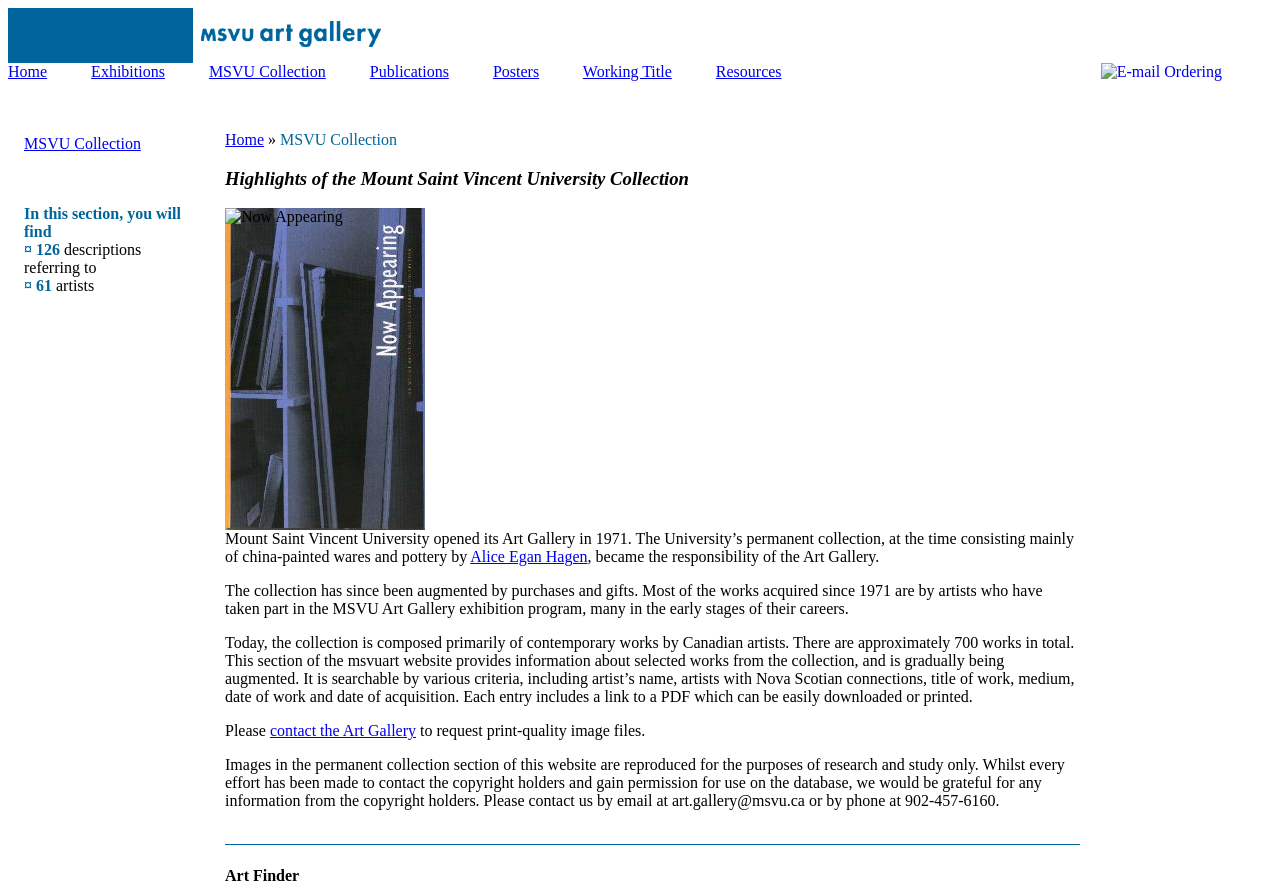Provide a brief response to the question below using one word or phrase:
Who is the artist mentioned in the text?

Alice Egan Hagen